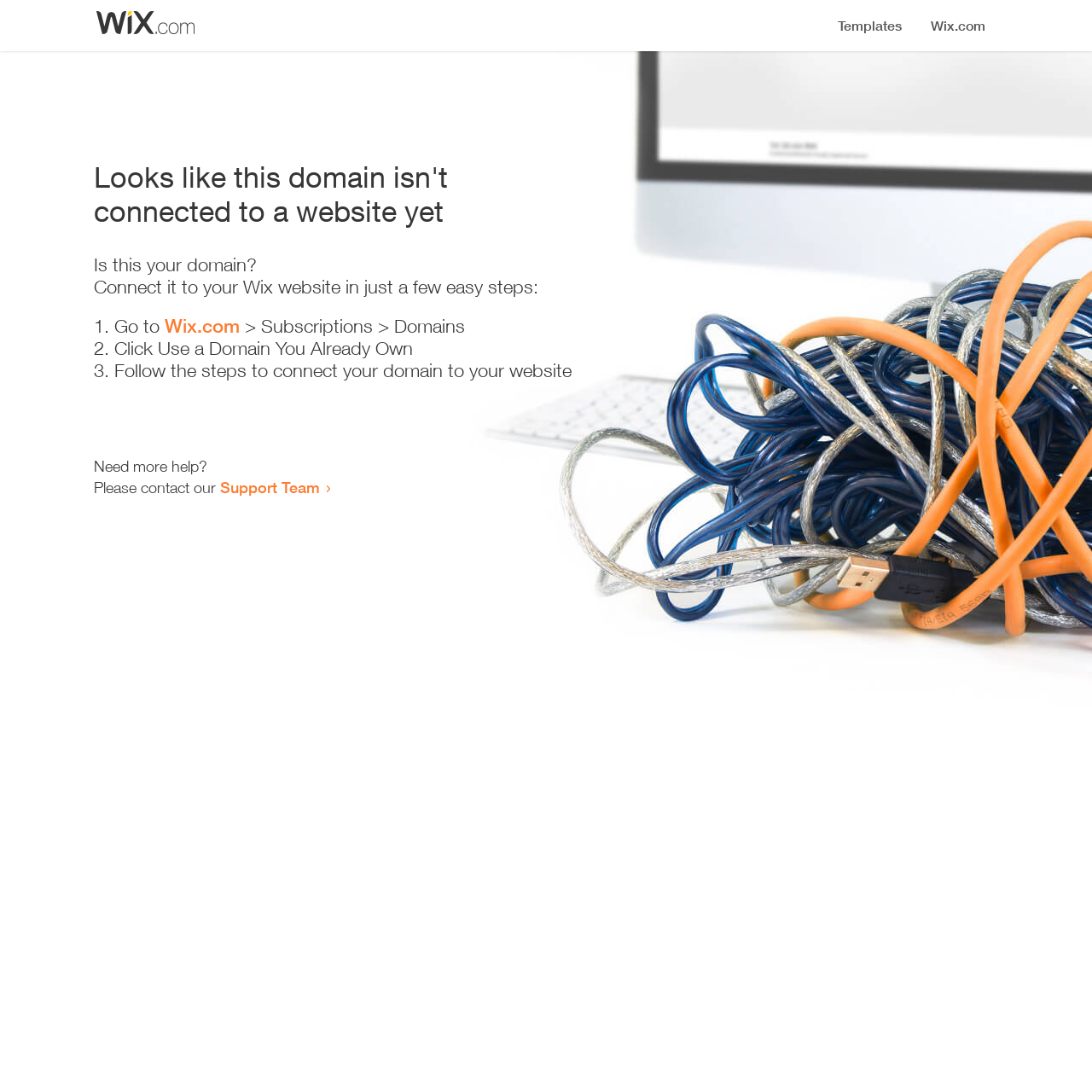Use a single word or phrase to answer the question:
How many steps are required to connect the domain?

3